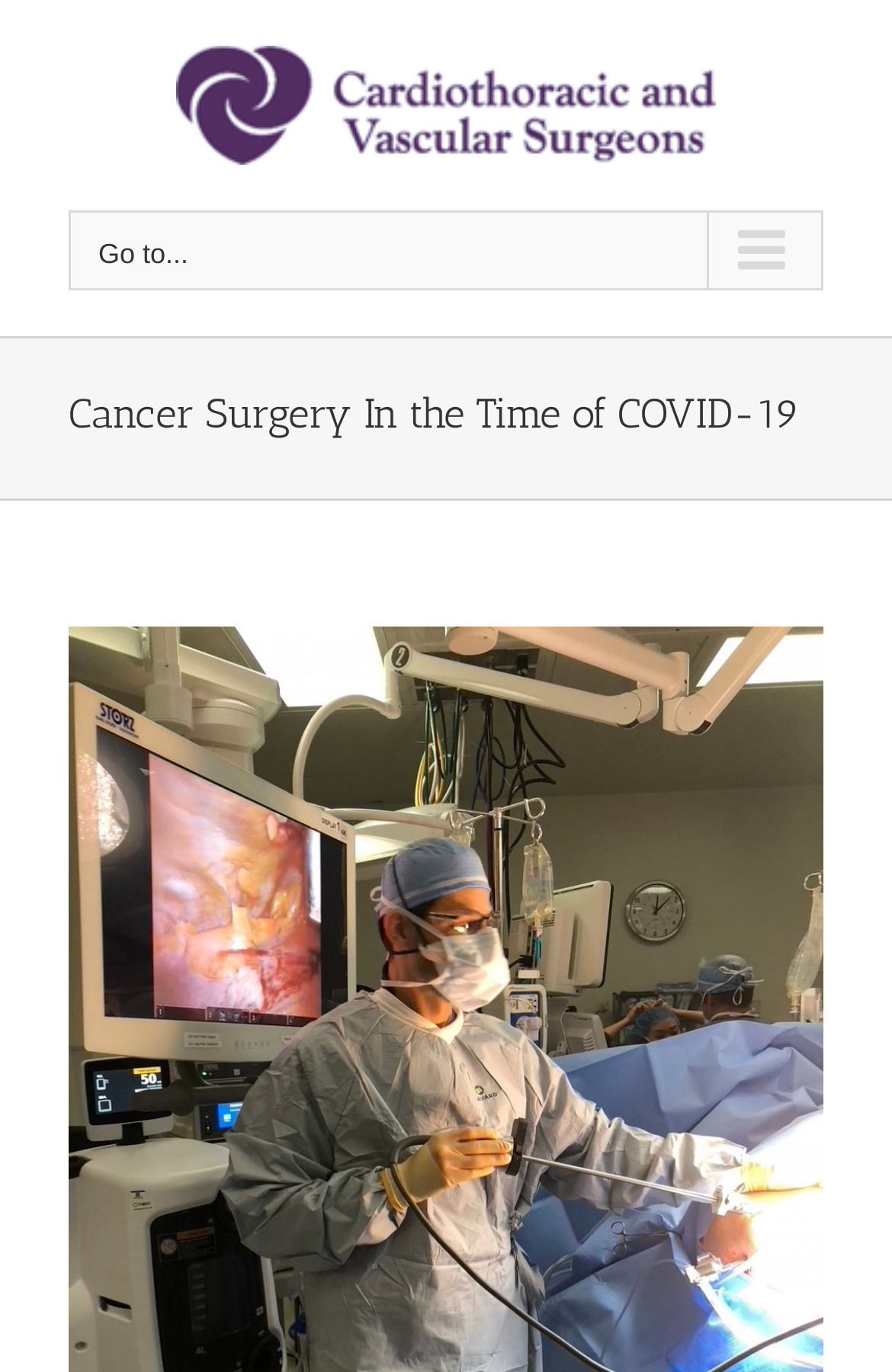Determine the main heading text of the webpage.

Cancer Surgery In the Time of COVID-19